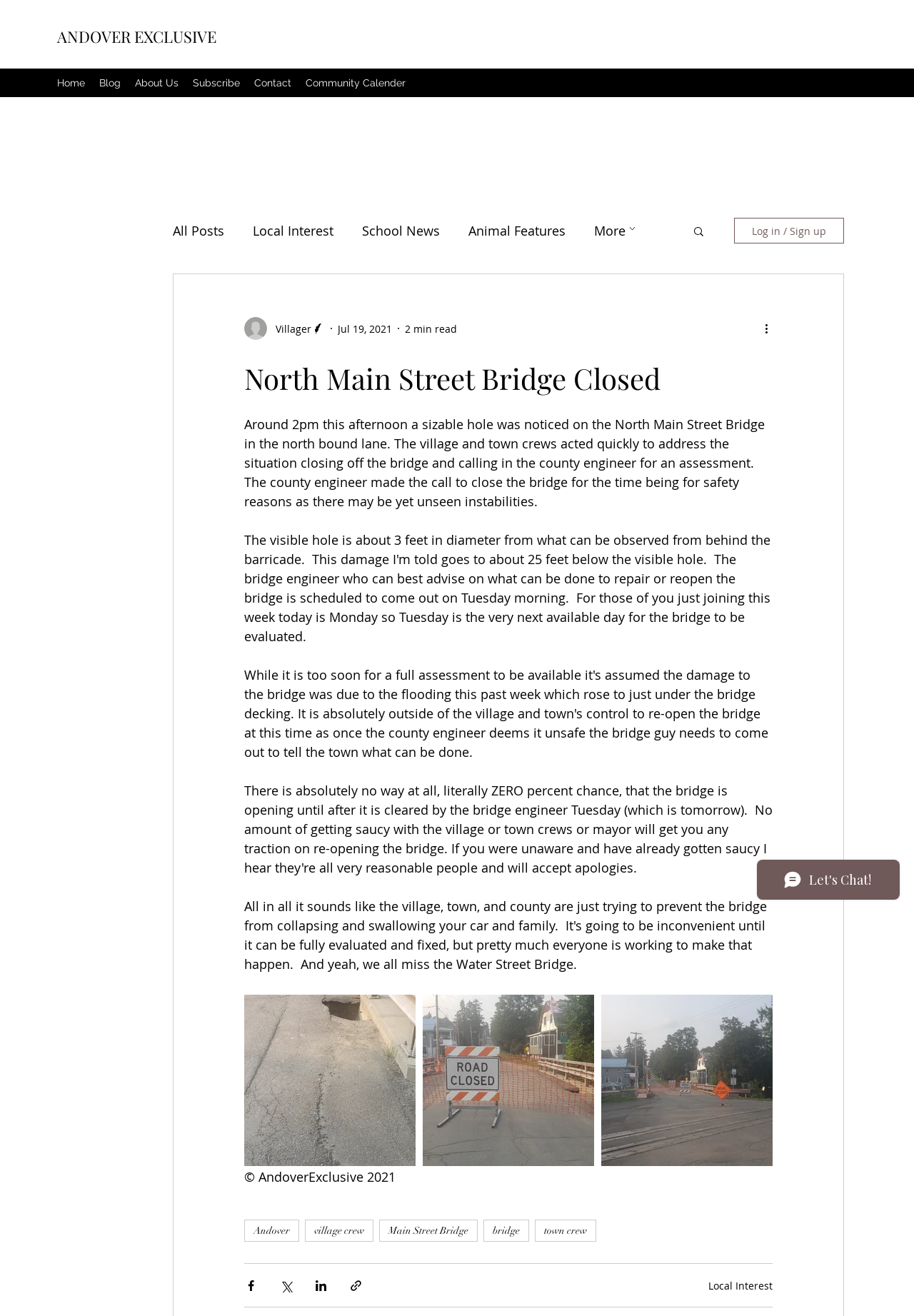Bounding box coordinates are specified in the format (top-left x, top-left y, bottom-right x, bottom-right y). All values are floating point numbers bounded between 0 and 1. Please provide the bounding box coordinate of the region this sentence describes: Log in / Sign up

[0.803, 0.165, 0.923, 0.185]